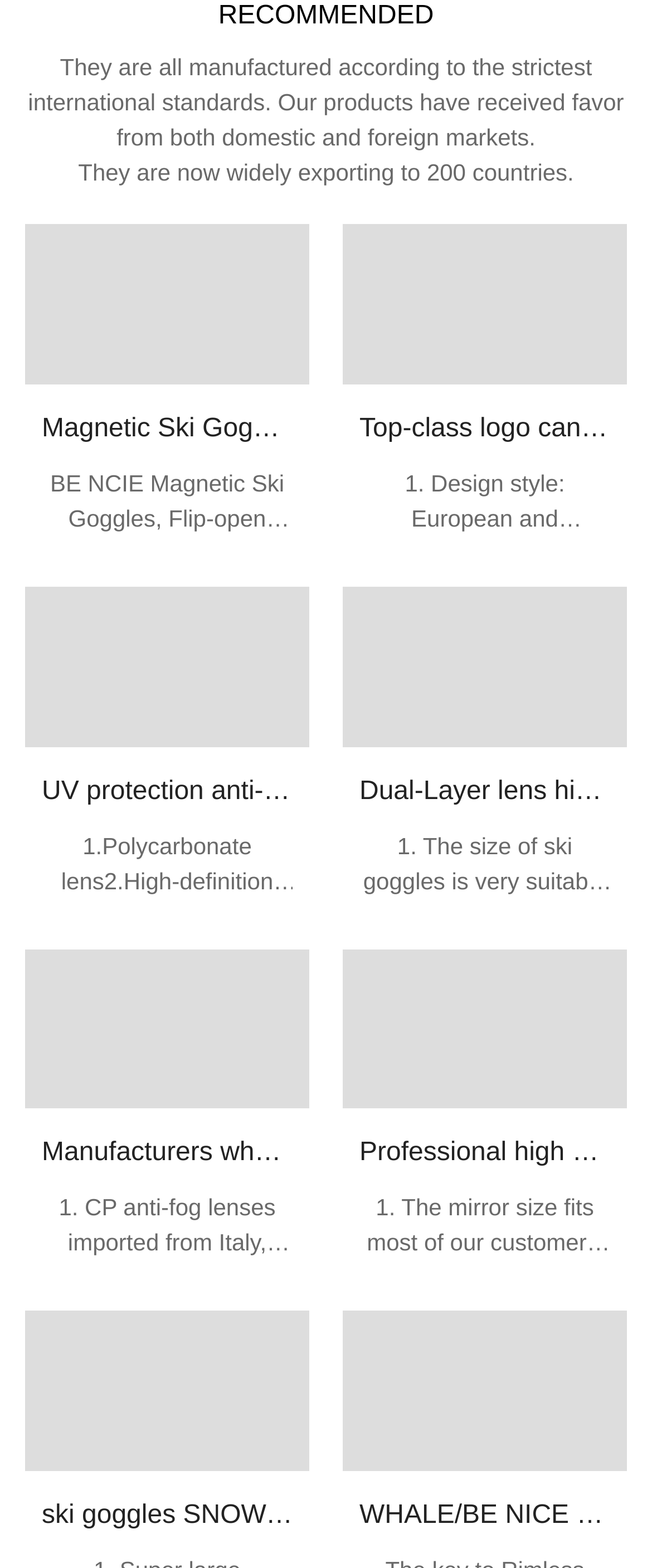What is the material of the lens in UV protection anti-fog custom ski goggles?
Please give a detailed and thorough answer to the question, covering all relevant points.

I read the description of the UV protection anti-fog custom ski goggles product and found that it has a high-definition cylindrical lens made of polycarbonate material, which provides super clear and unobstructed view for outdoor sports.